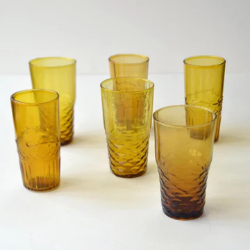What is the dominant color of the glasses?
Using the picture, provide a one-word or short phrase answer.

Golden